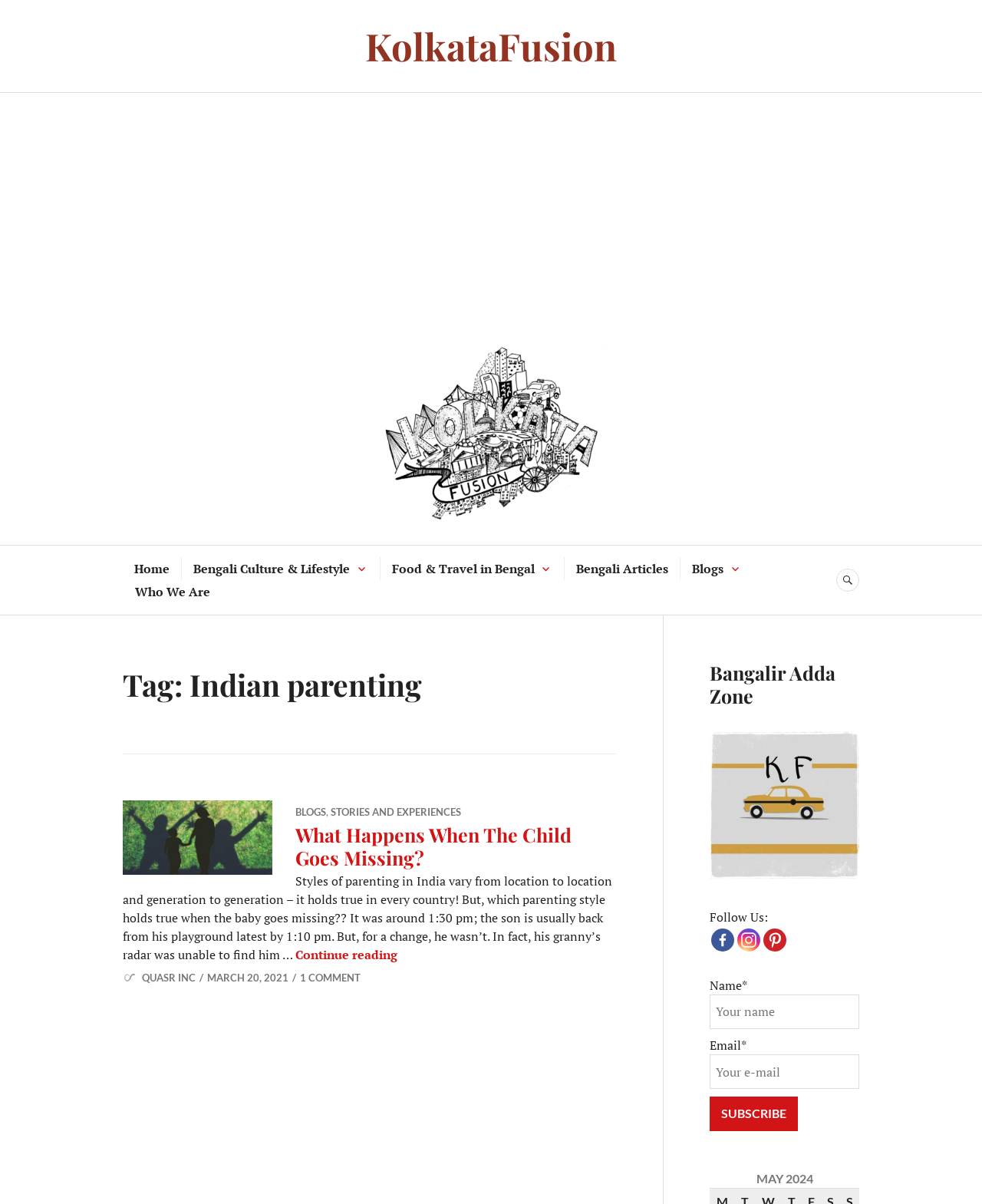Can you provide the bounding box coordinates for the element that should be clicked to implement the instruction: "Subscribe to the newsletter"?

[0.723, 0.911, 0.812, 0.939]